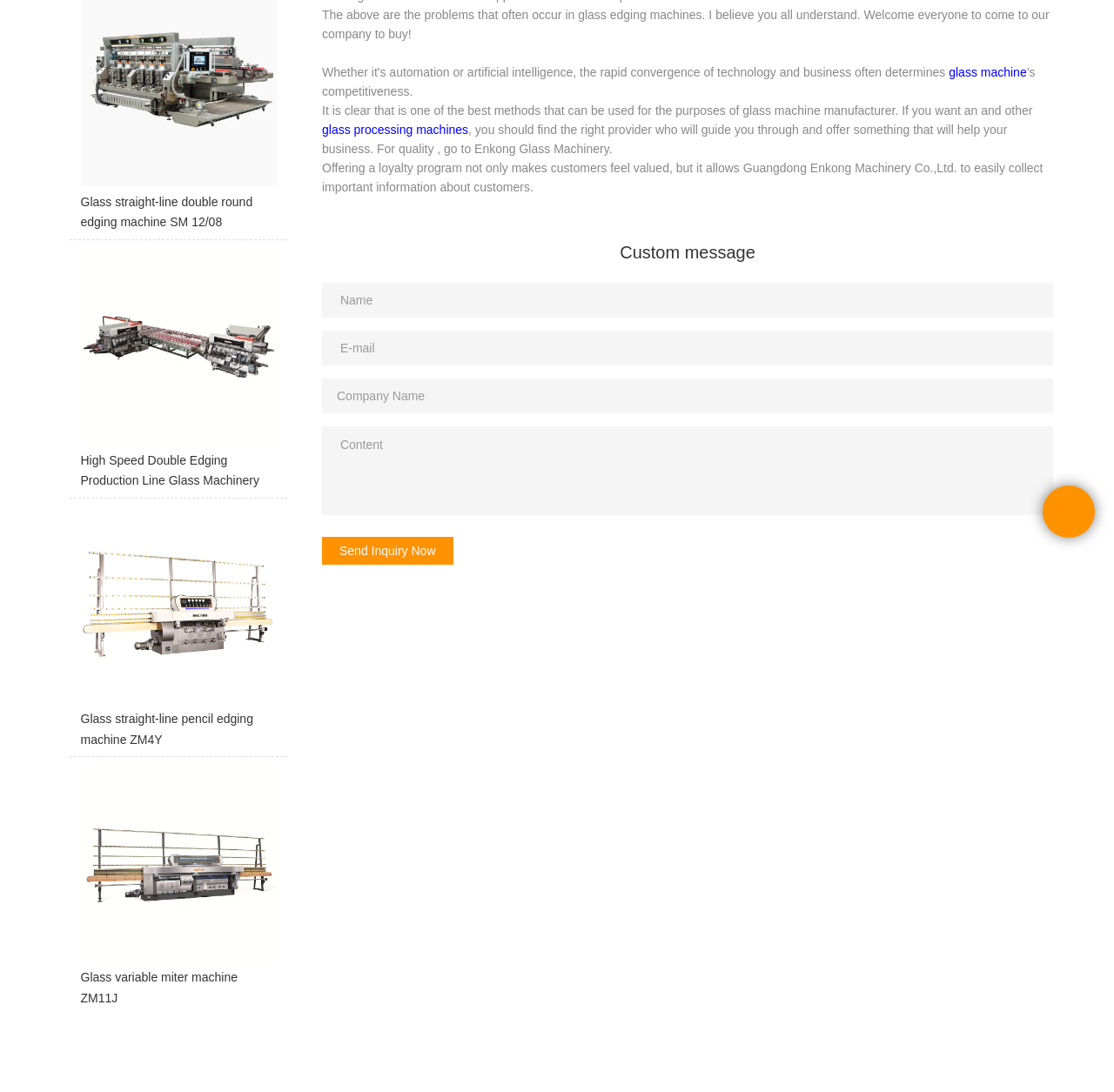Extract the bounding box coordinates for the UI element described by the text: "name="companyname" placeholder="Company Name"". The coordinates should be in the form of [left, top, right, bottom] with values between 0 and 1.

[0.289, 0.346, 0.945, 0.378]